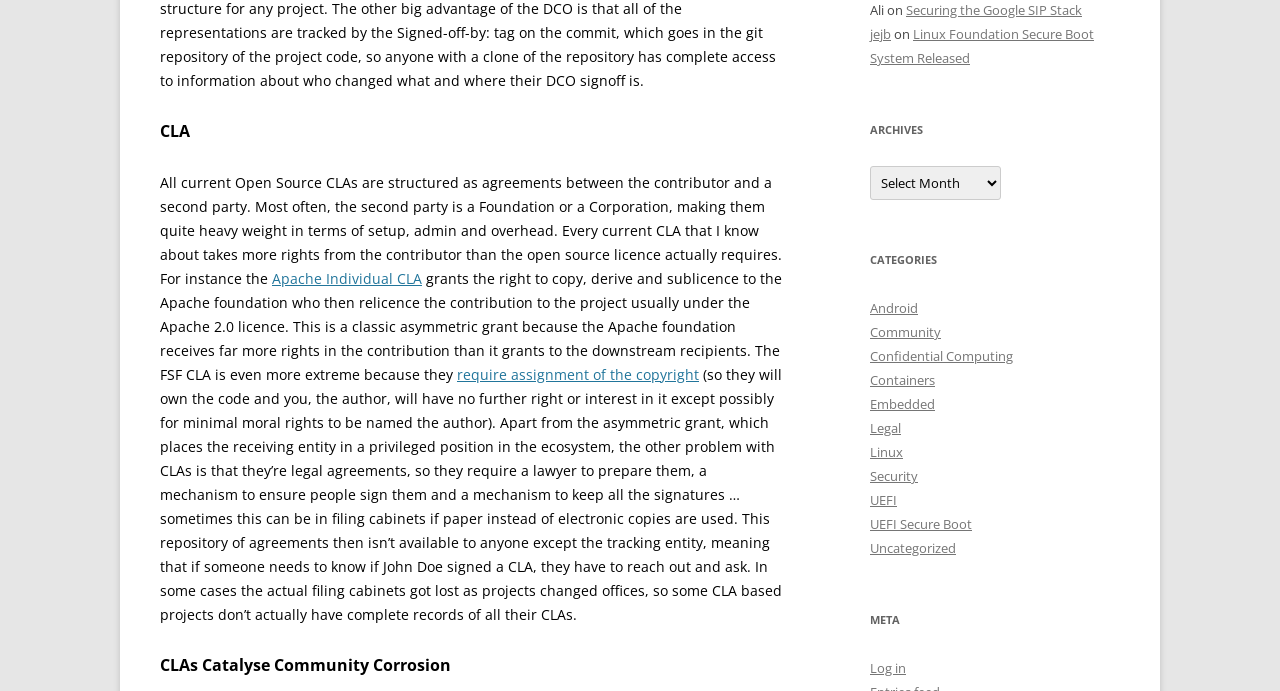What is the purpose of CLAs?
Please use the image to deliver a detailed and complete answer.

According to the webpage, CLAs are used to grant rights to the receiving entity, such as the Apache foundation, which then relicence the contribution to the project under a specific licence.